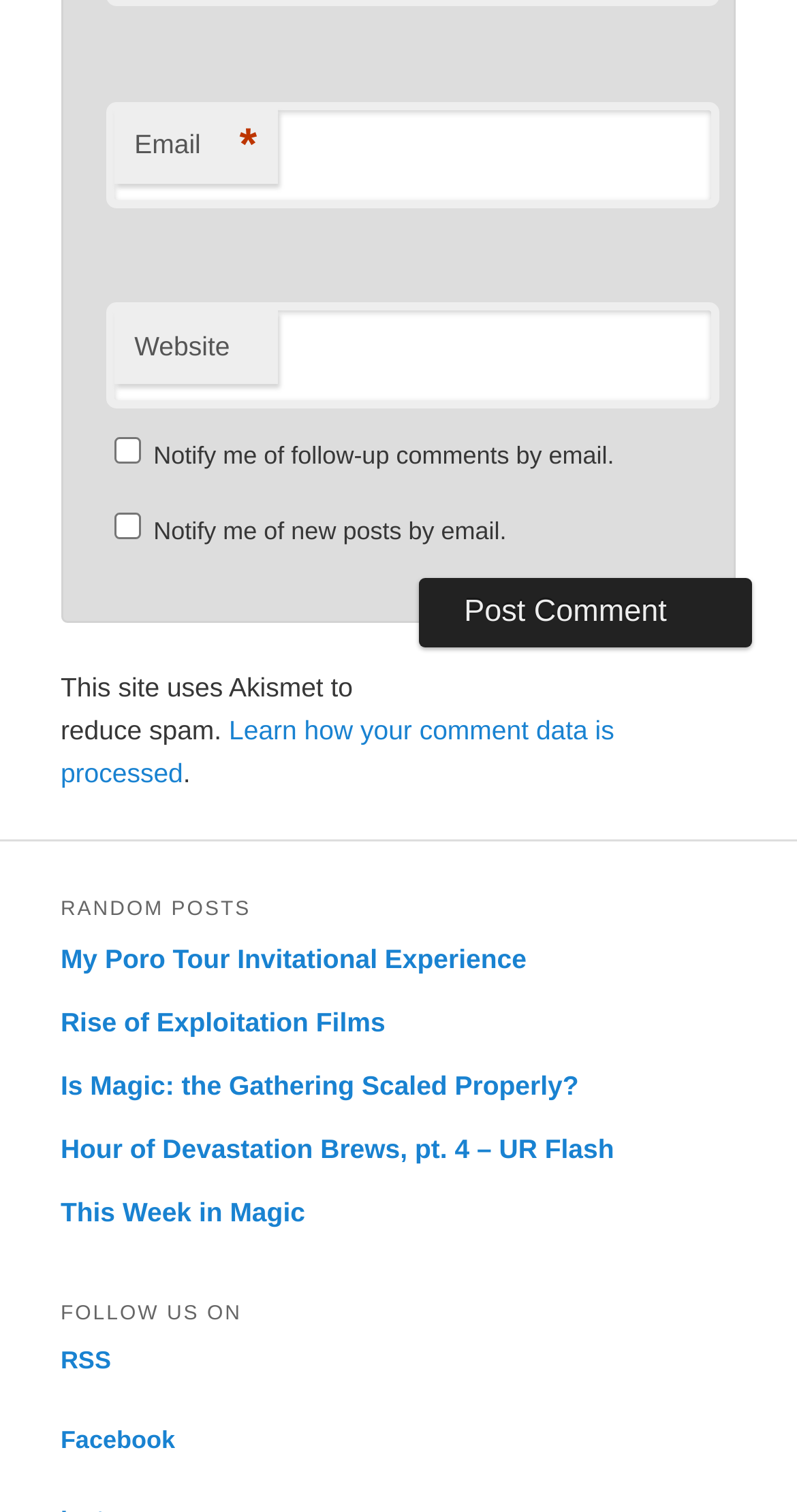Can you specify the bounding box coordinates of the area that needs to be clicked to fulfill the following instruction: "Enter email address"?

[0.133, 0.067, 0.902, 0.137]